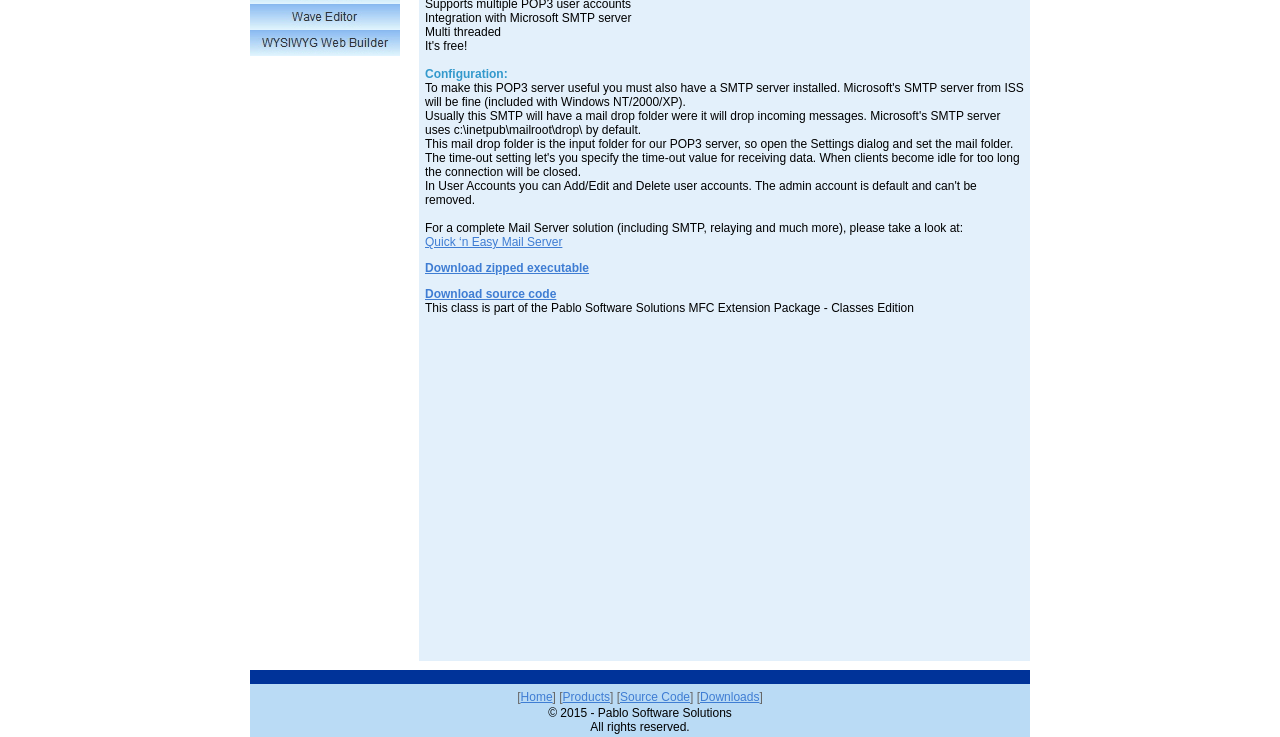Using the description "Downloads", predict the bounding box of the relevant HTML element.

[0.547, 0.936, 0.593, 0.955]